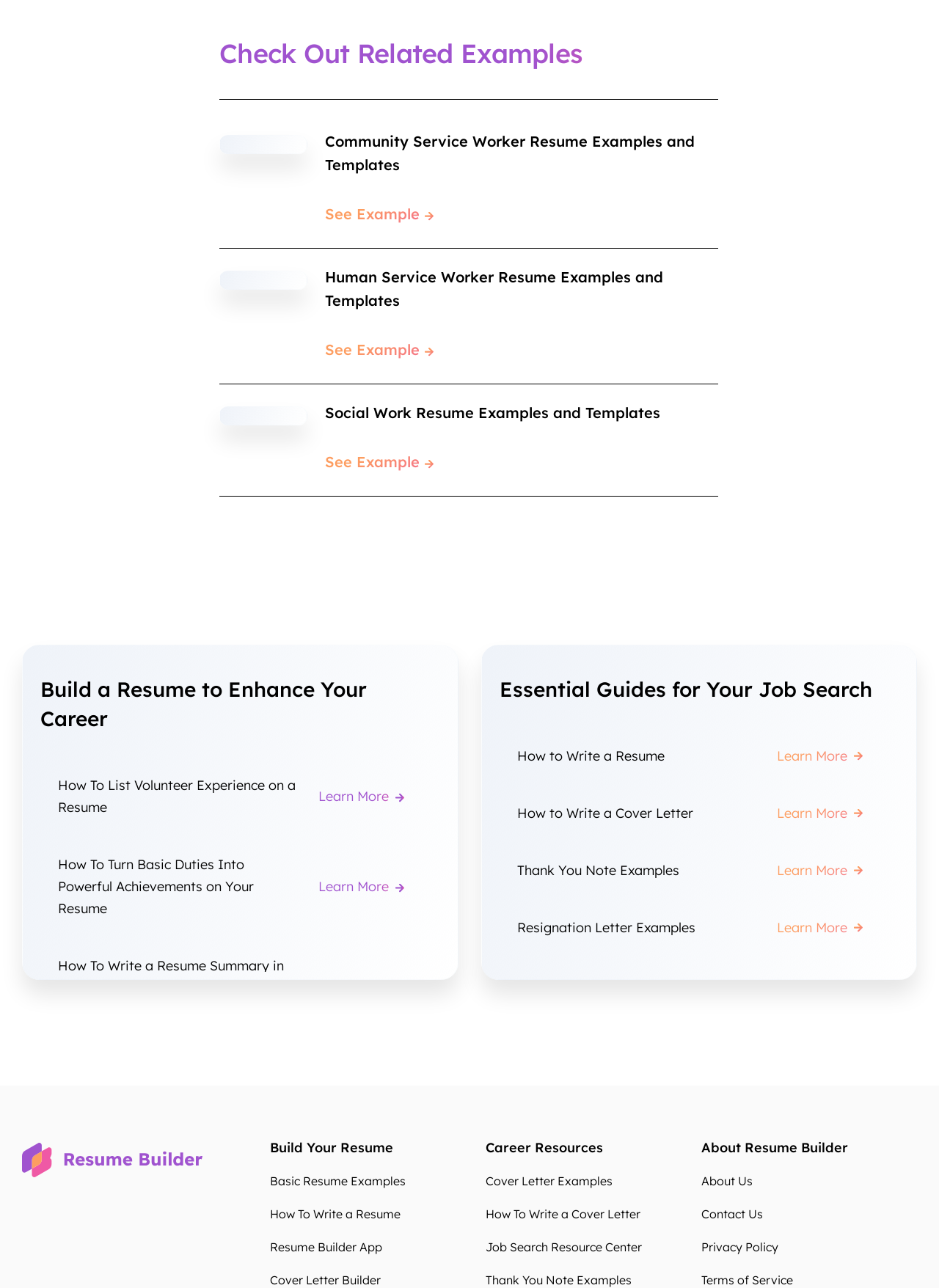Please mark the bounding box coordinates of the area that should be clicked to carry out the instruction: "View Community Service Worker Resume Examples and Templates".

[0.346, 0.103, 0.74, 0.135]